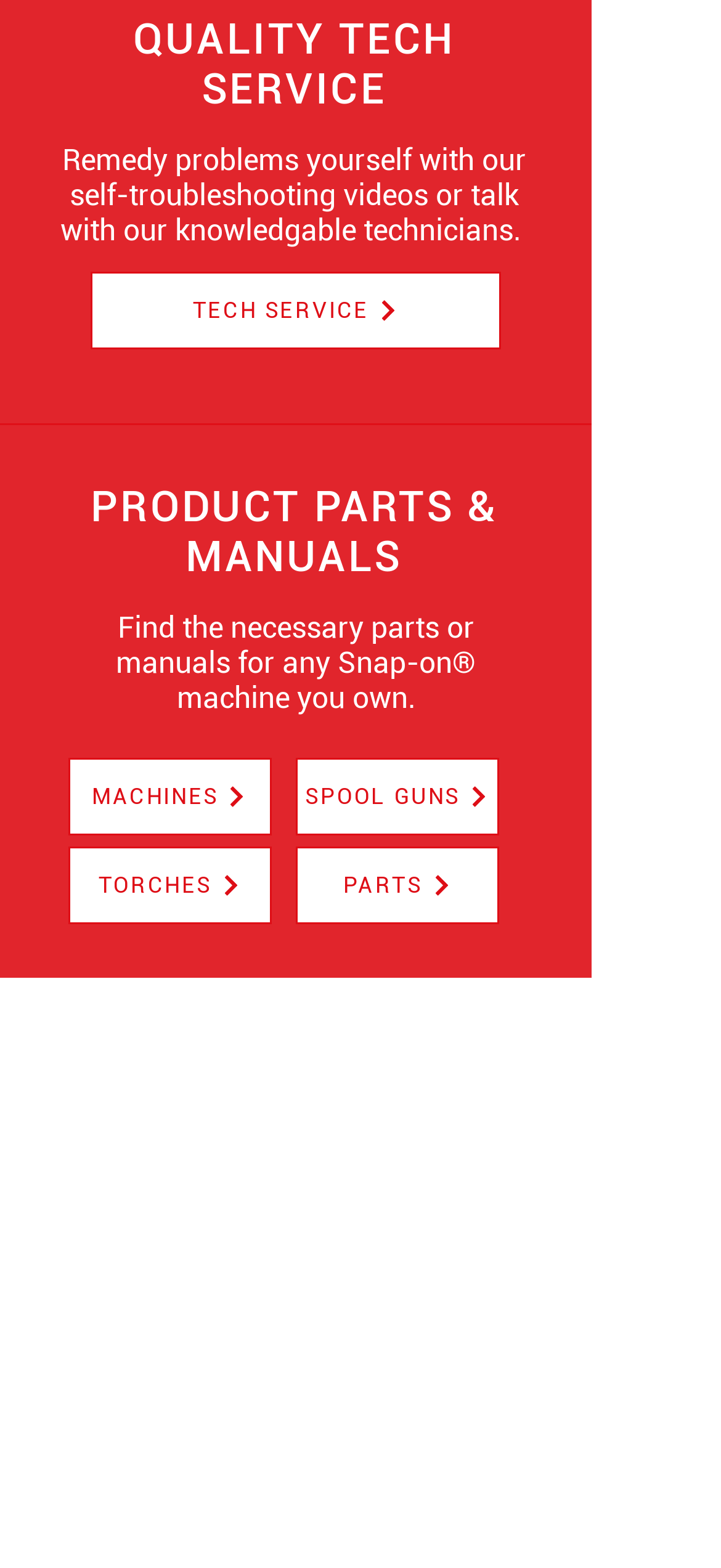Given the element description #comp-l1eyc9in svg [data-color="1"] {fill: #DE0E16;}, identify the bounding box coordinates for the UI element on the webpage screenshot. The format should be (top-left x, top-left y, bottom-right x, bottom-right y), with values between 0 and 1.

[0.321, 0.785, 0.5, 0.878]